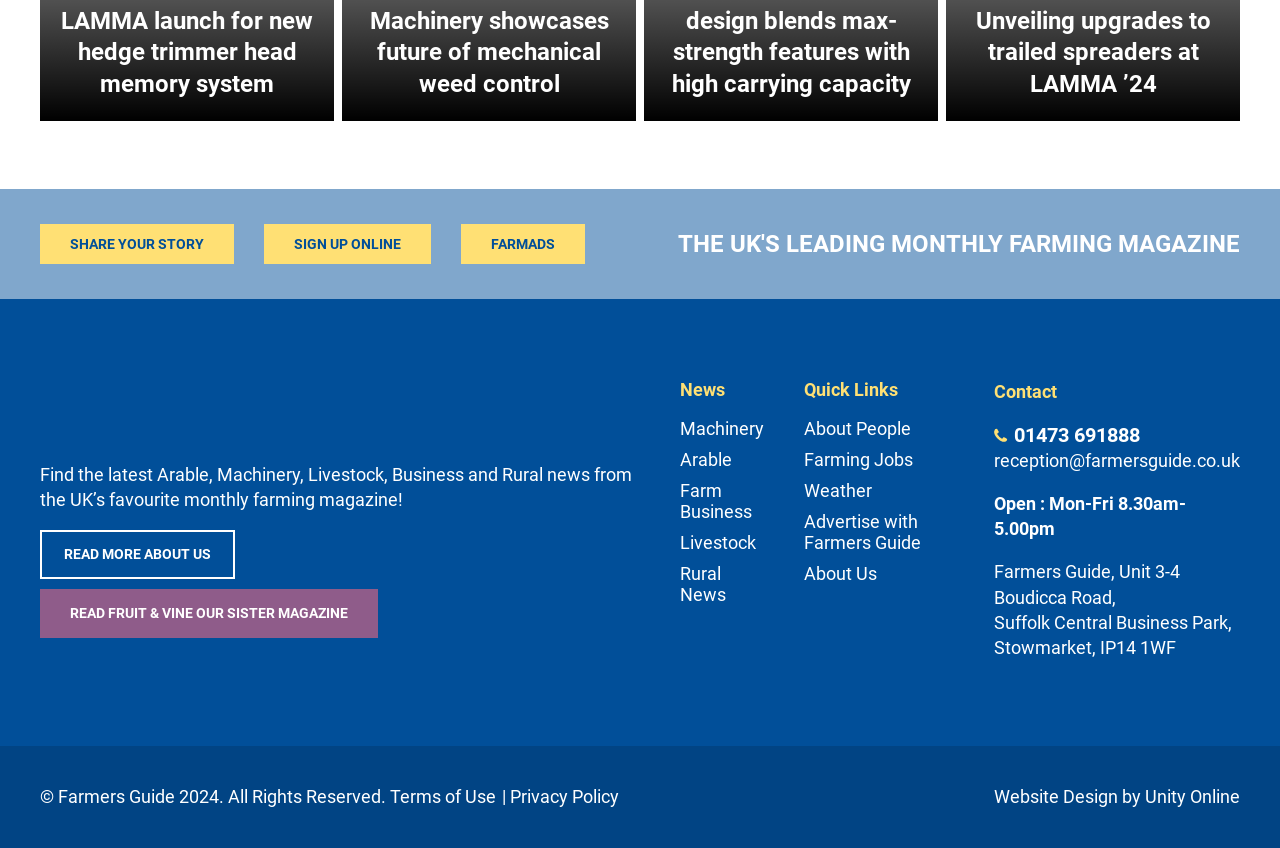Show the bounding box coordinates of the region that should be clicked to follow the instruction: "View the terms of use."

[0.305, 0.927, 0.395, 0.952]